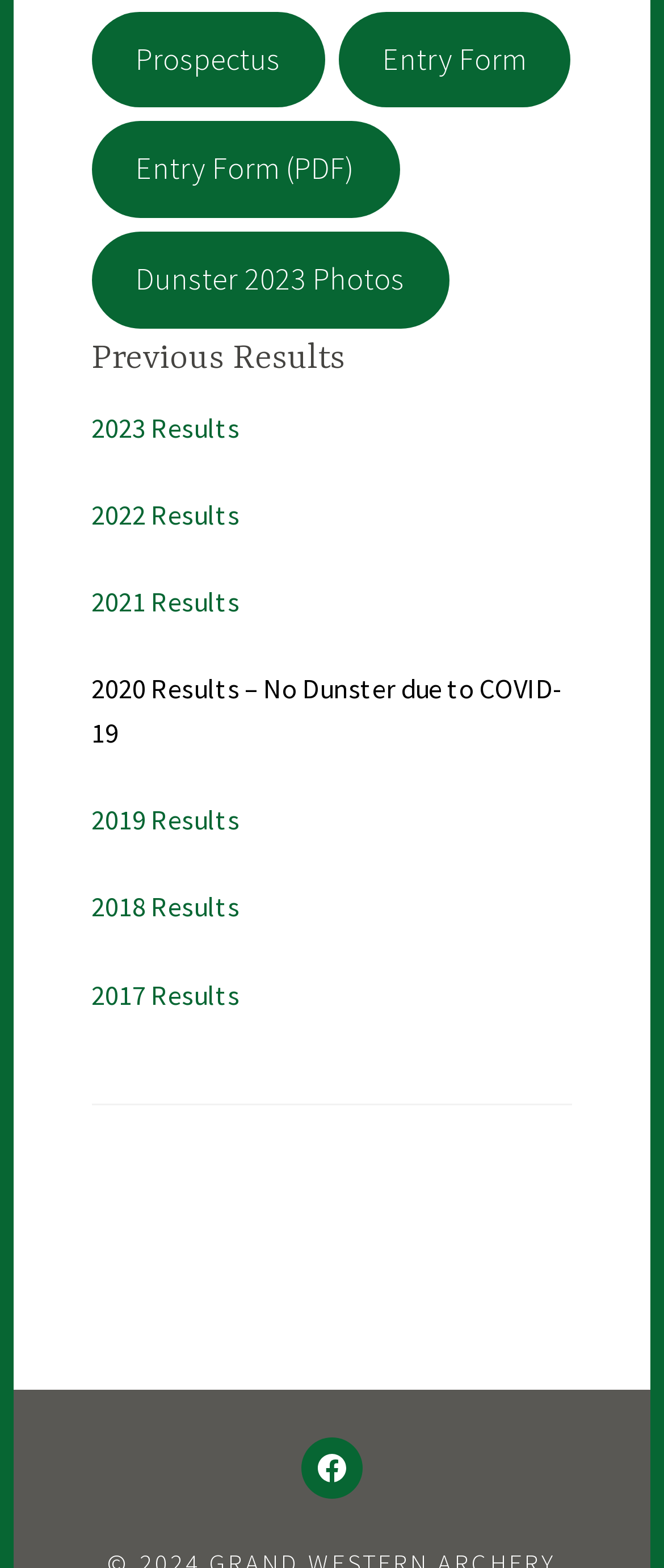Use a single word or phrase to answer the question: What is the last link in the 'Social Links Menu'?

FACEBOOK